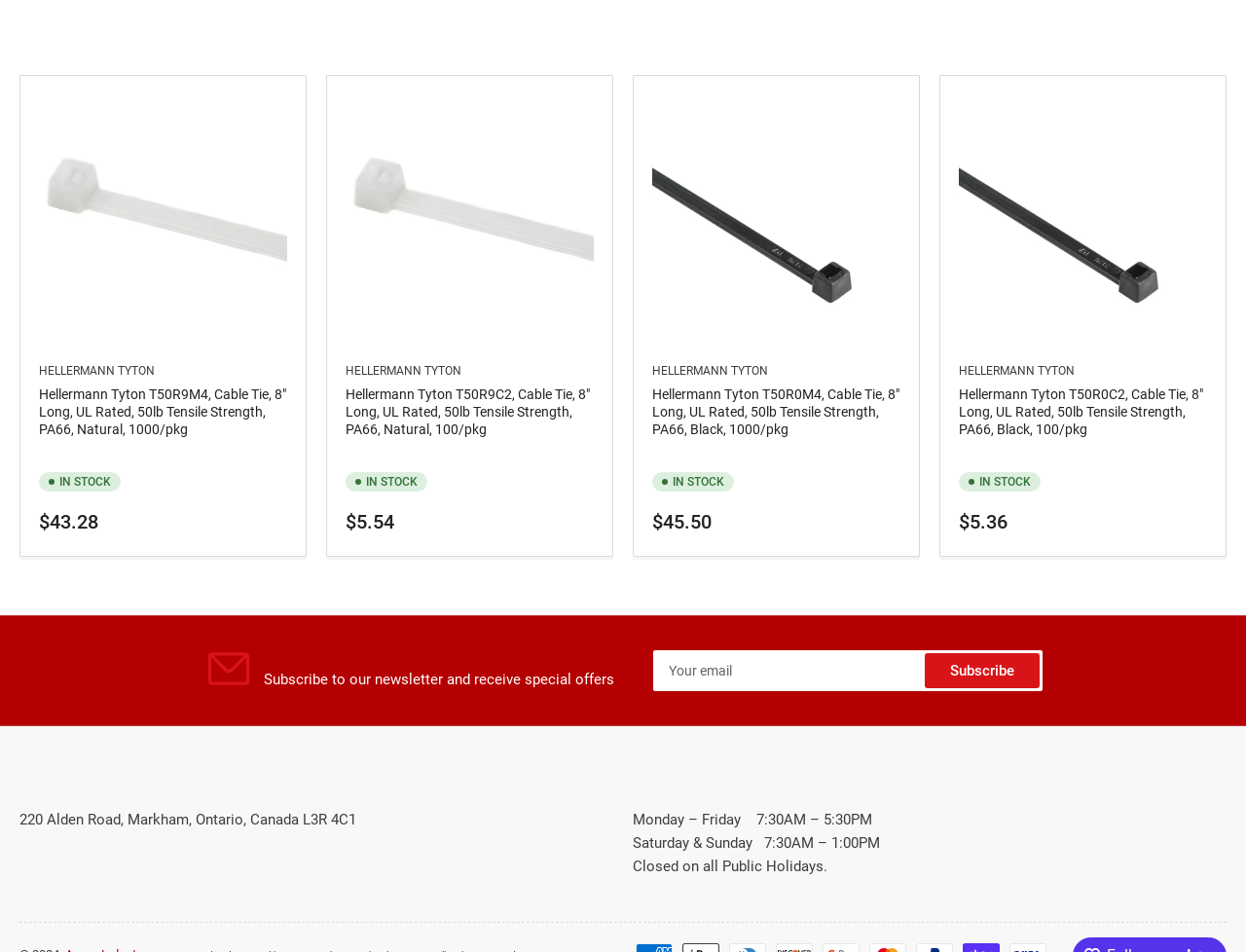Provide a short answer to the following question with just one word or phrase: Is the Hellermann Tyton T50R9M4 in stock?

Yes